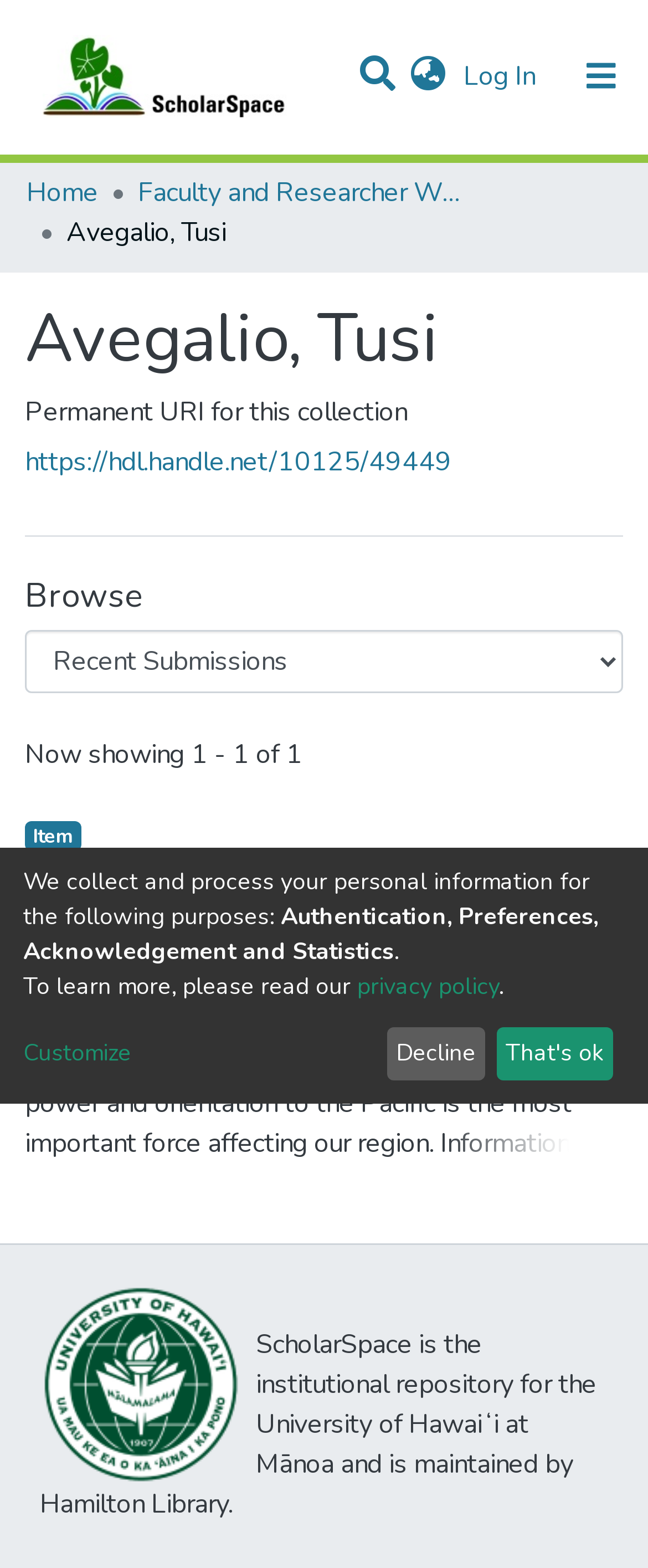Please determine the bounding box coordinates for the UI element described as: "Communities & Collections".

[0.041, 0.099, 0.959, 0.141]